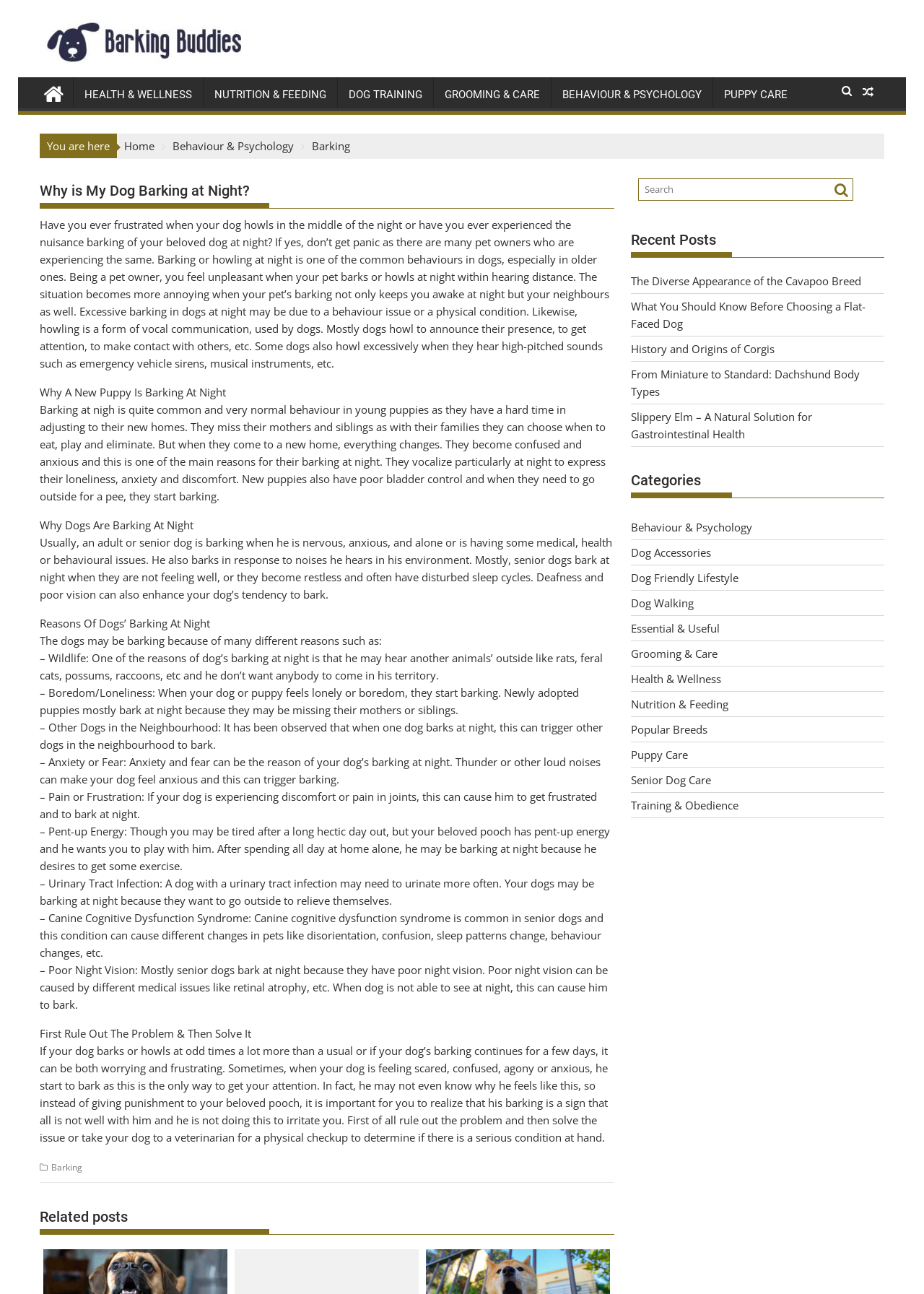What can cause a dog to bark at night?
Provide an in-depth and detailed answer to the question.

The webpage lists several reasons why dogs bark at night, including wildlife, boredom, loneliness, anxiety, fear, pain, frustration, pent-up energy, urinary tract infection, and canine cognitive dysfunction syndrome.